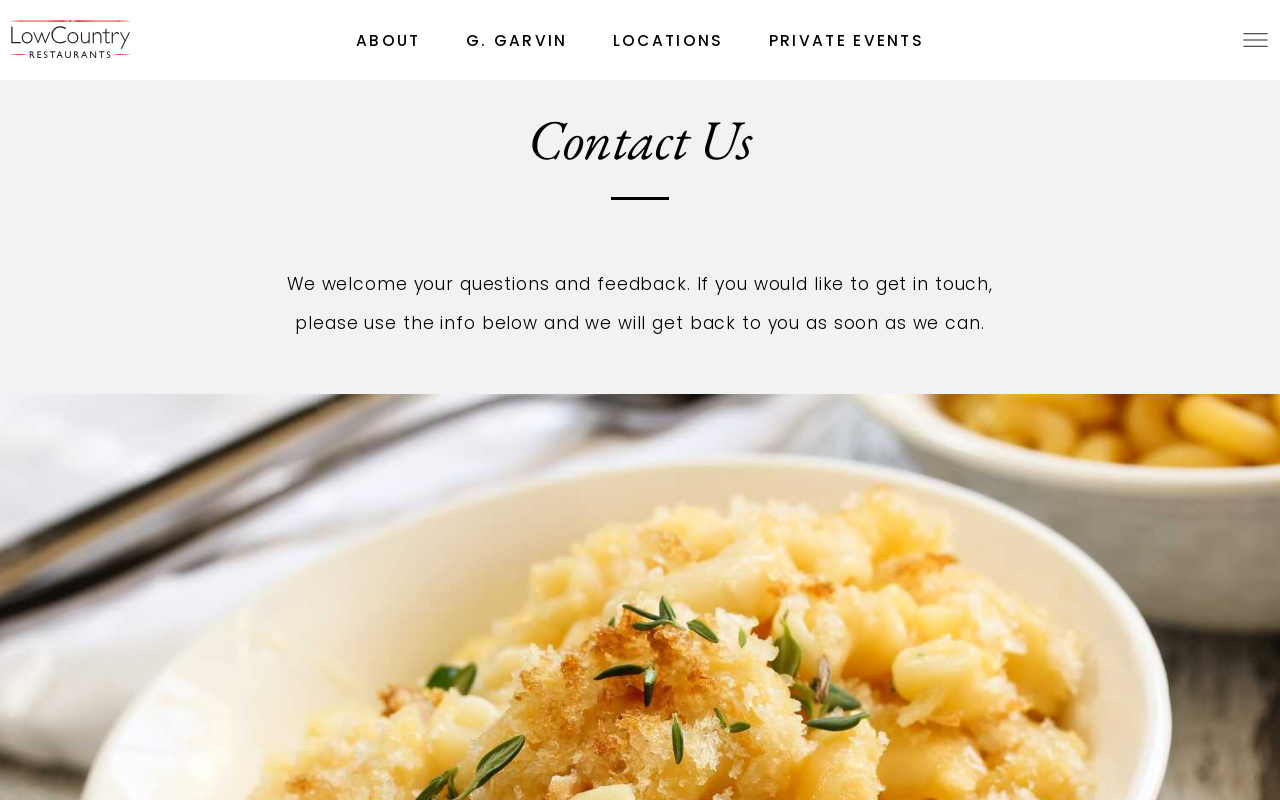How many main navigation links are there?
Give a one-word or short phrase answer based on the image.

5